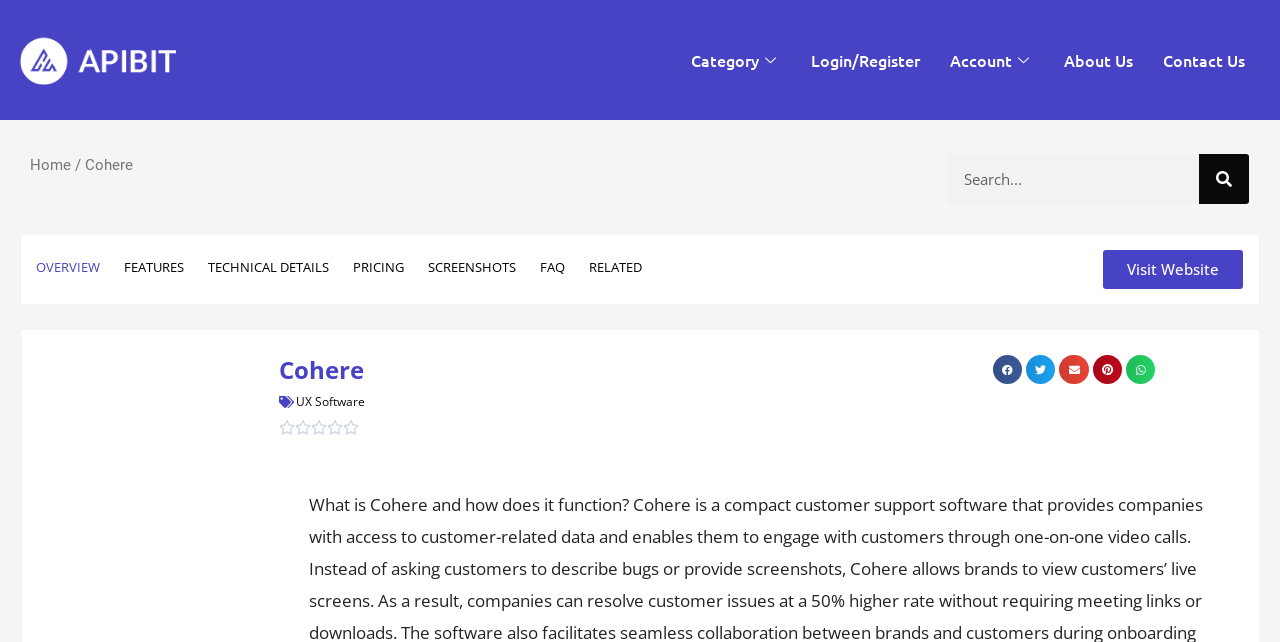Locate the bounding box coordinates of the segment that needs to be clicked to meet this instruction: "Login or register".

[0.622, 0.031, 0.73, 0.156]